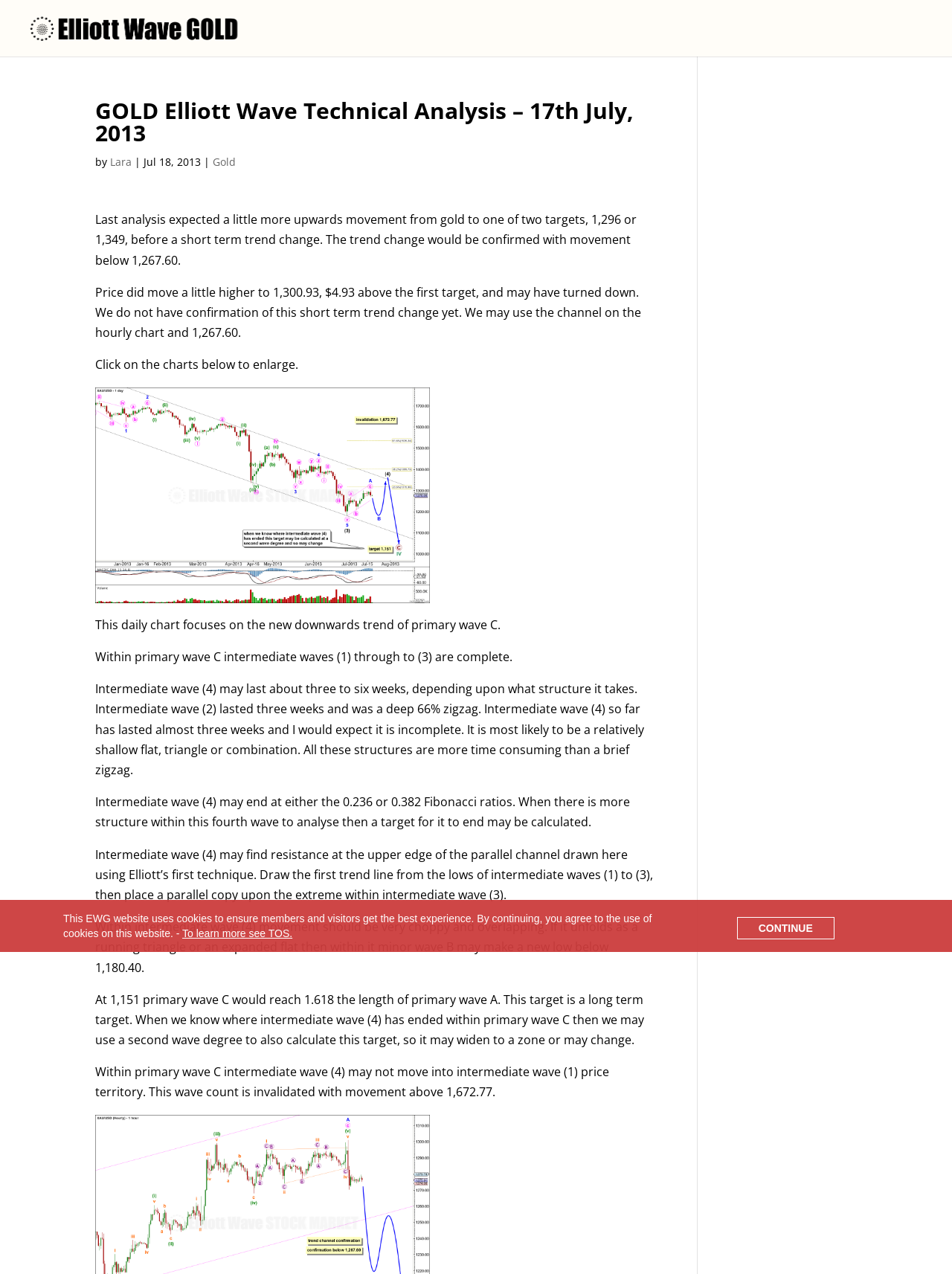What is the expected duration of intermediate wave (4)? Look at the image and give a one-word or short phrase answer.

Three to six weeks